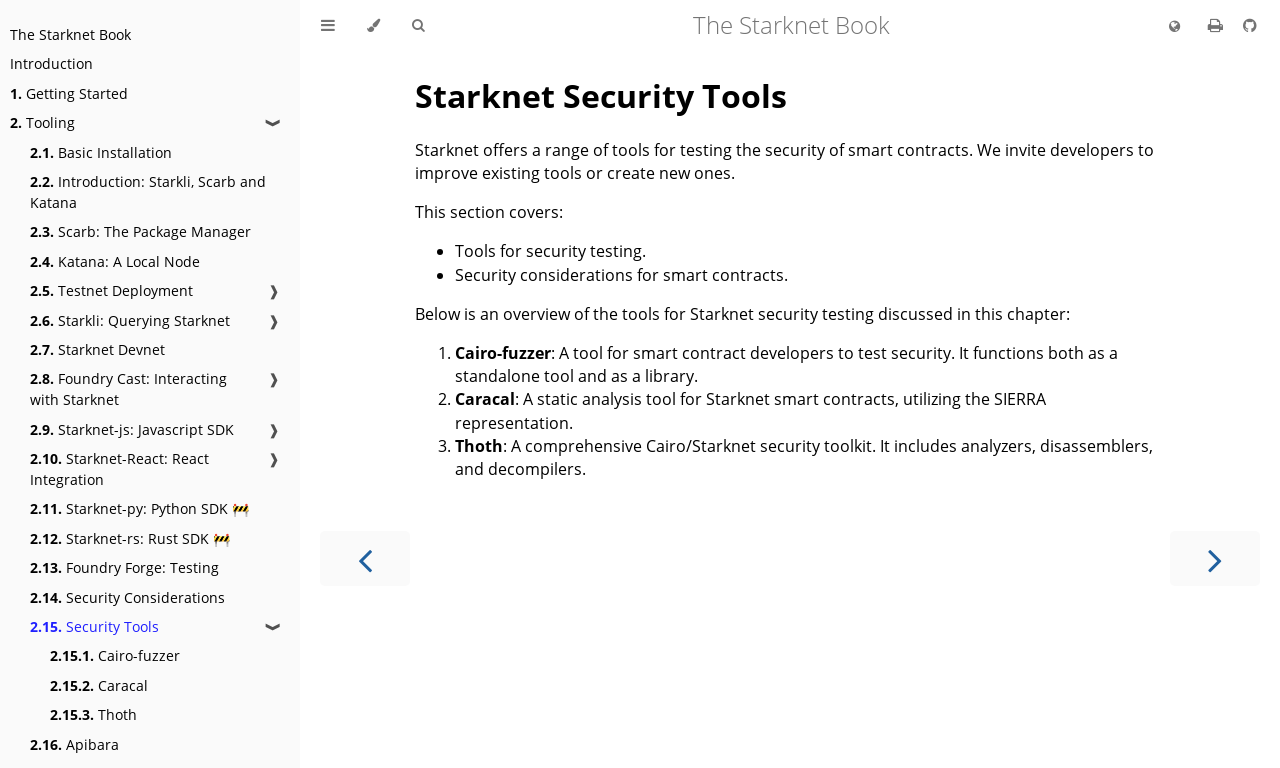Write an elaborate caption that captures the essence of the webpage.

The webpage is titled "Security Tools - The Starknet Book" and appears to be a documentation or guide for Starknet, a blockchain platform. At the top, there are several links to different sections of the book, including "Introduction", "Getting Started", "Tooling", and others. 

Below the title, there are three buttons: "Toggle Table of Contents", "Change theme", and "Toggle Searchbar". These buttons are aligned horizontally and are positioned at the top of the page.

The main content of the page is divided into two sections. The first section has a heading "The Starknet Book" and contains links to "Print this book" and "Git repository". 

The second section has a heading "Starknet Security Tools" and provides an overview of the security tools available for Starknet. This section is further divided into several subsections, including a brief introduction to Starknet security tools, a list of tools for security testing, and security considerations for smart contracts. 

The list of tools for security testing includes Cairo-fuzzer, Caracal, and Thoth, each with a brief description. The page also has a navigation section at the bottom, allowing users to navigate to the previous or next chapter.

Throughout the page, there are several generic icons represented by "❱" which are likely used as expandable or collapsible sections.